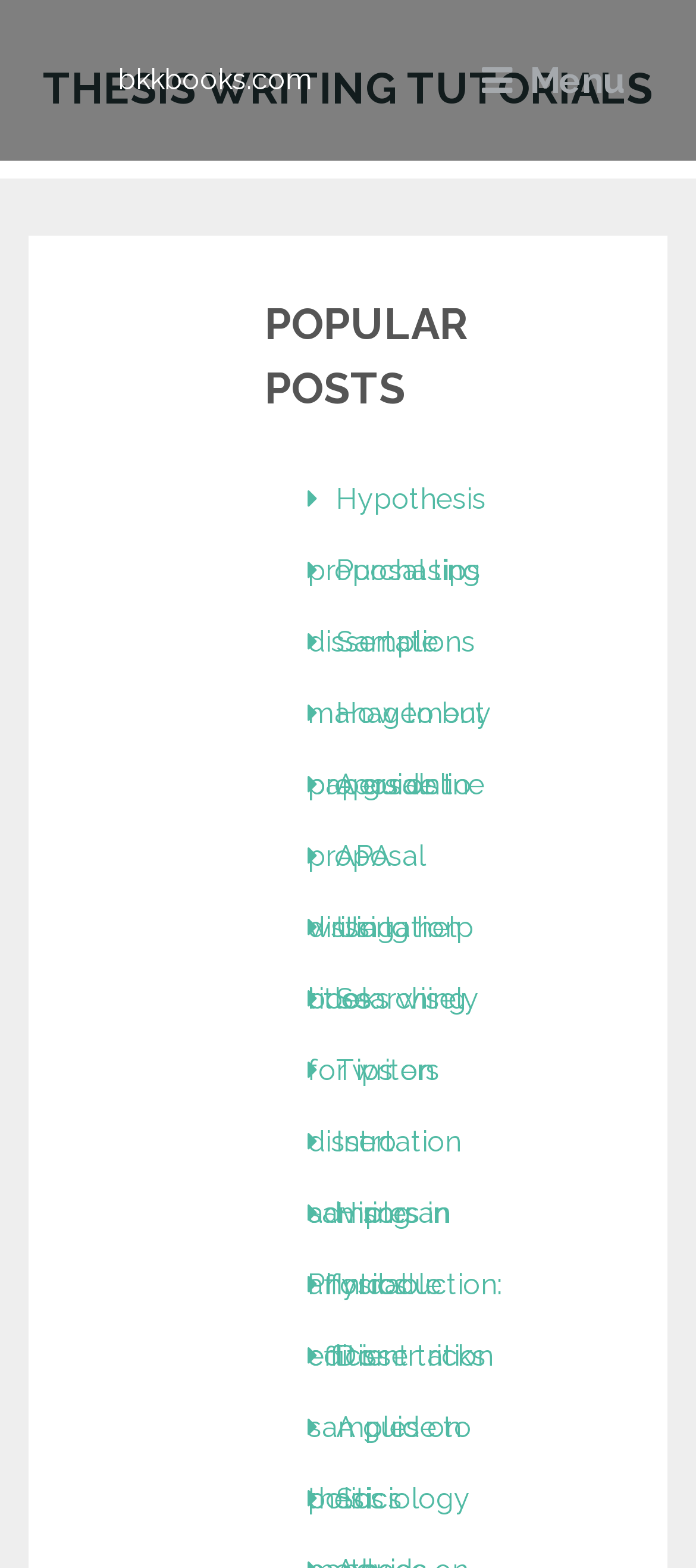Please locate the UI element described by "A guide to proposal writing" and provide its bounding box coordinates.

[0.442, 0.478, 0.721, 0.524]